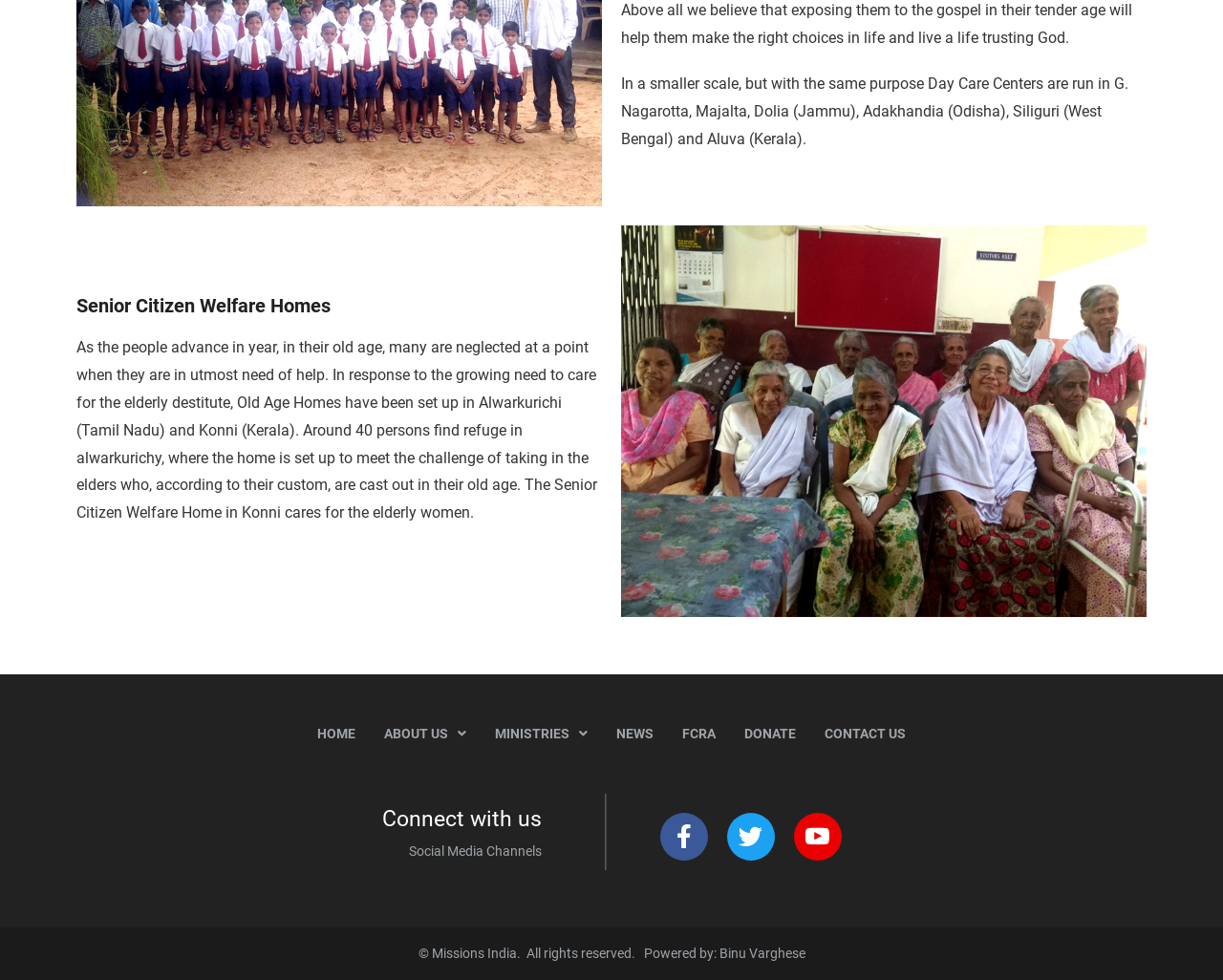Locate the bounding box coordinates of the item that should be clicked to fulfill the instruction: "contact us".

[0.662, 0.727, 0.752, 0.77]